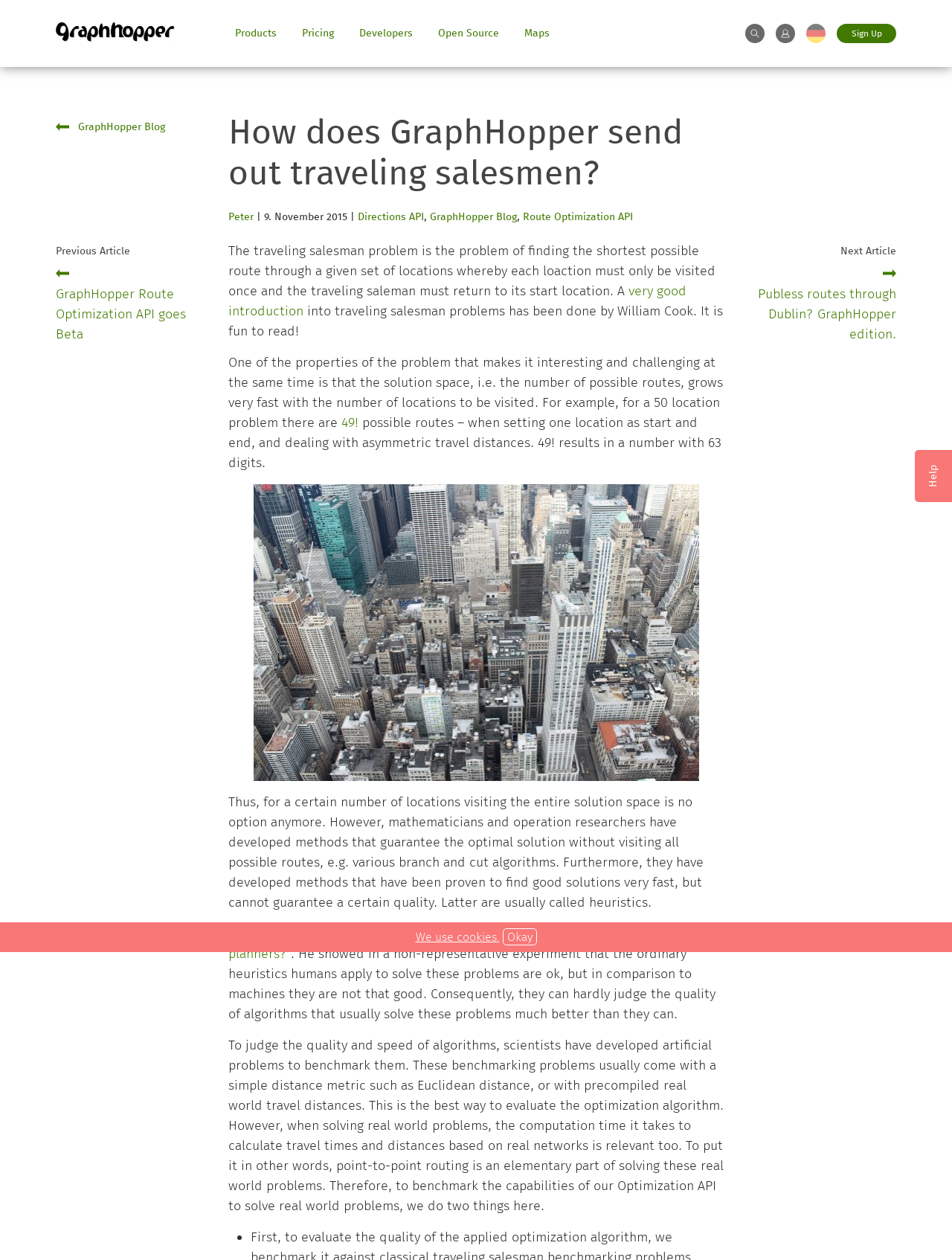Please identify the bounding box coordinates of where to click in order to follow the instruction: "Read the 'How does GraphHopper send out traveling salesmen?' article".

[0.24, 0.089, 0.76, 0.154]